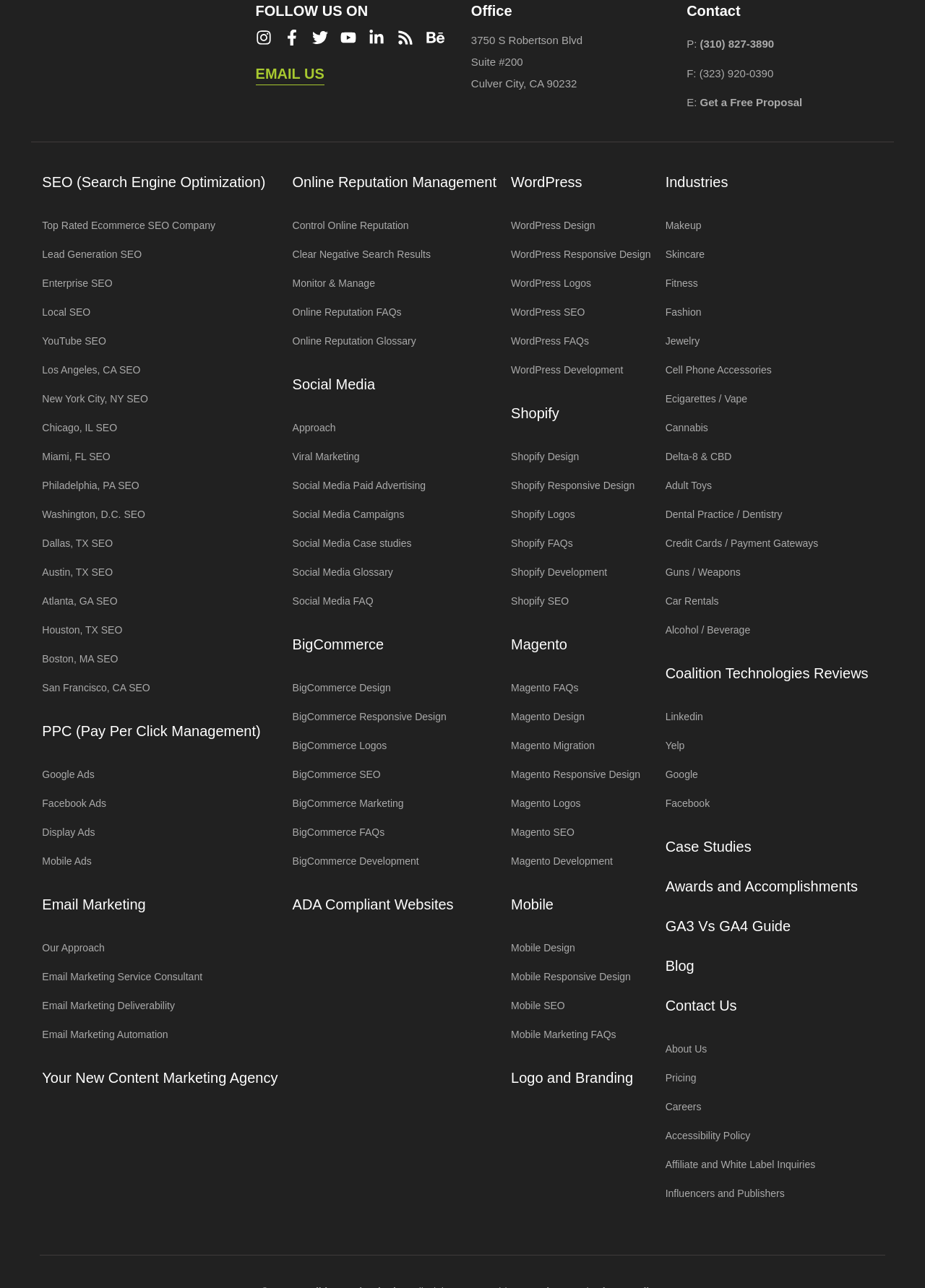Determine the bounding box coordinates of the region I should click to achieve the following instruction: "Get a Free Proposal". Ensure the bounding box coordinates are four float numbers between 0 and 1, i.e., [left, top, right, bottom].

[0.757, 0.075, 0.867, 0.084]